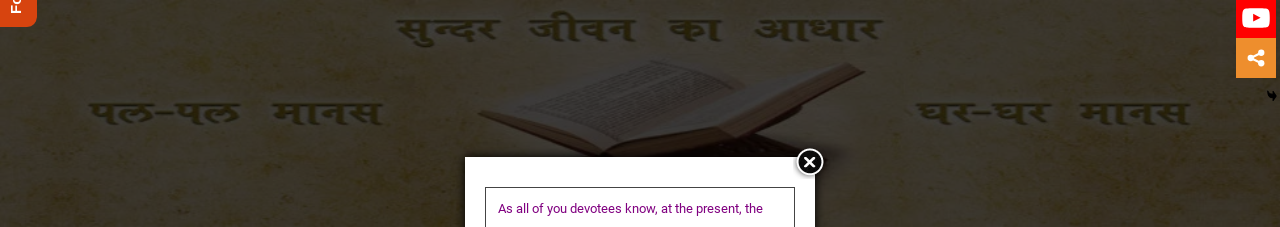Reply to the question with a brief word or phrase: What is the central object in the image?

An open book